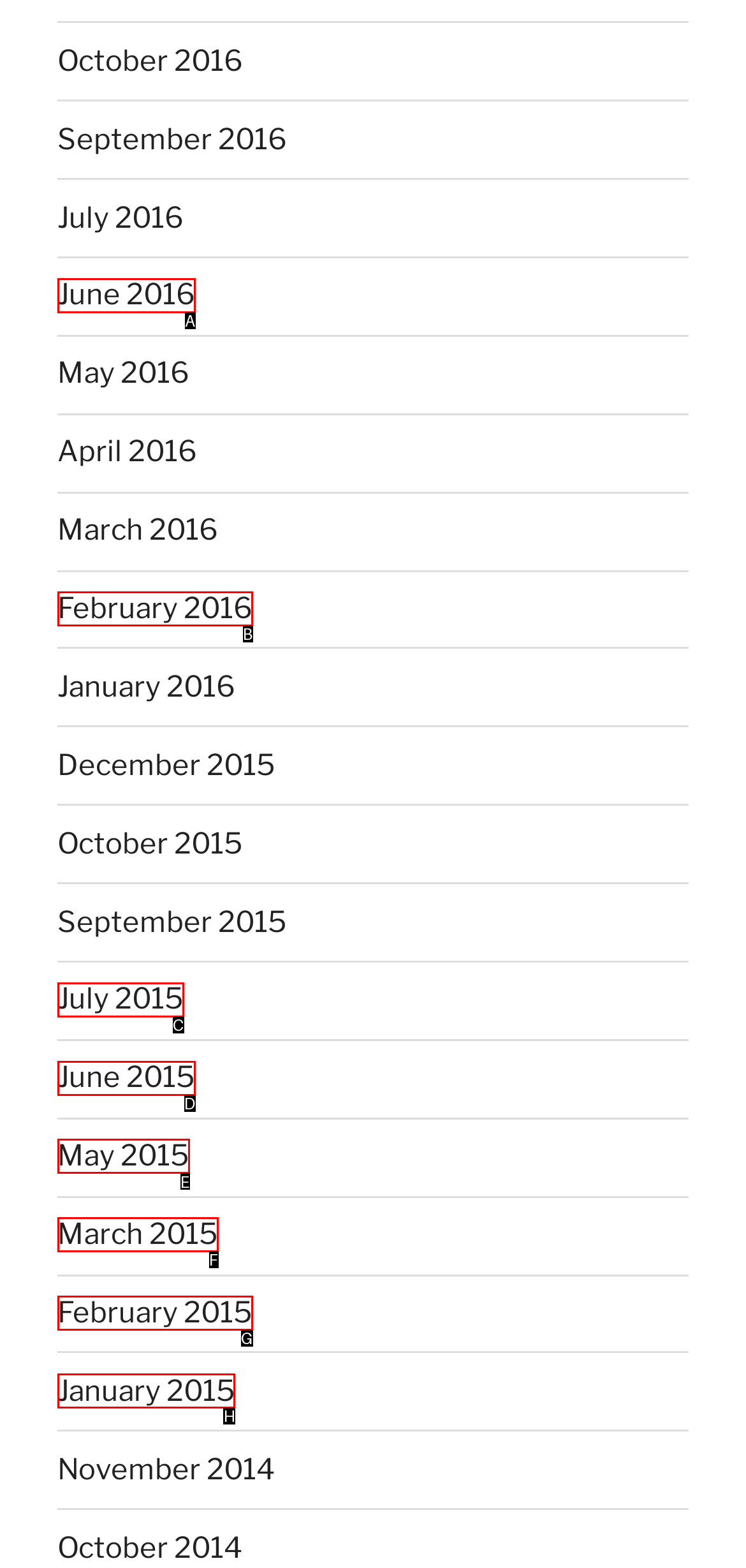Select the appropriate HTML element that needs to be clicked to execute the following task: view January 2015. Respond with the letter of the option.

H